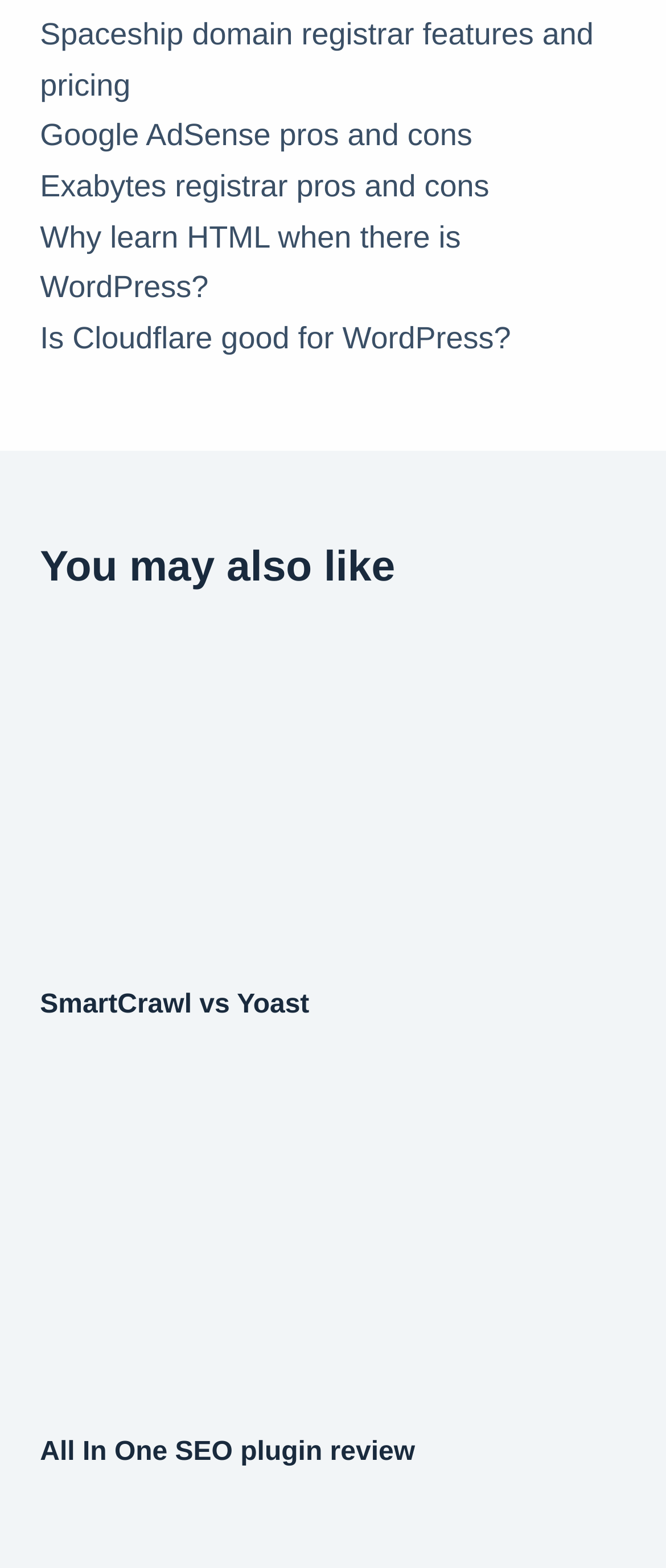What is the topic of the first article?
Look at the image and respond to the question as thoroughly as possible.

I looked at the first article element with ID 133 and found a heading element with text 'SmartCrawl vs Yoast', which suggests that the topic of the first article is a comparison between SmartCrawl and Yoast.